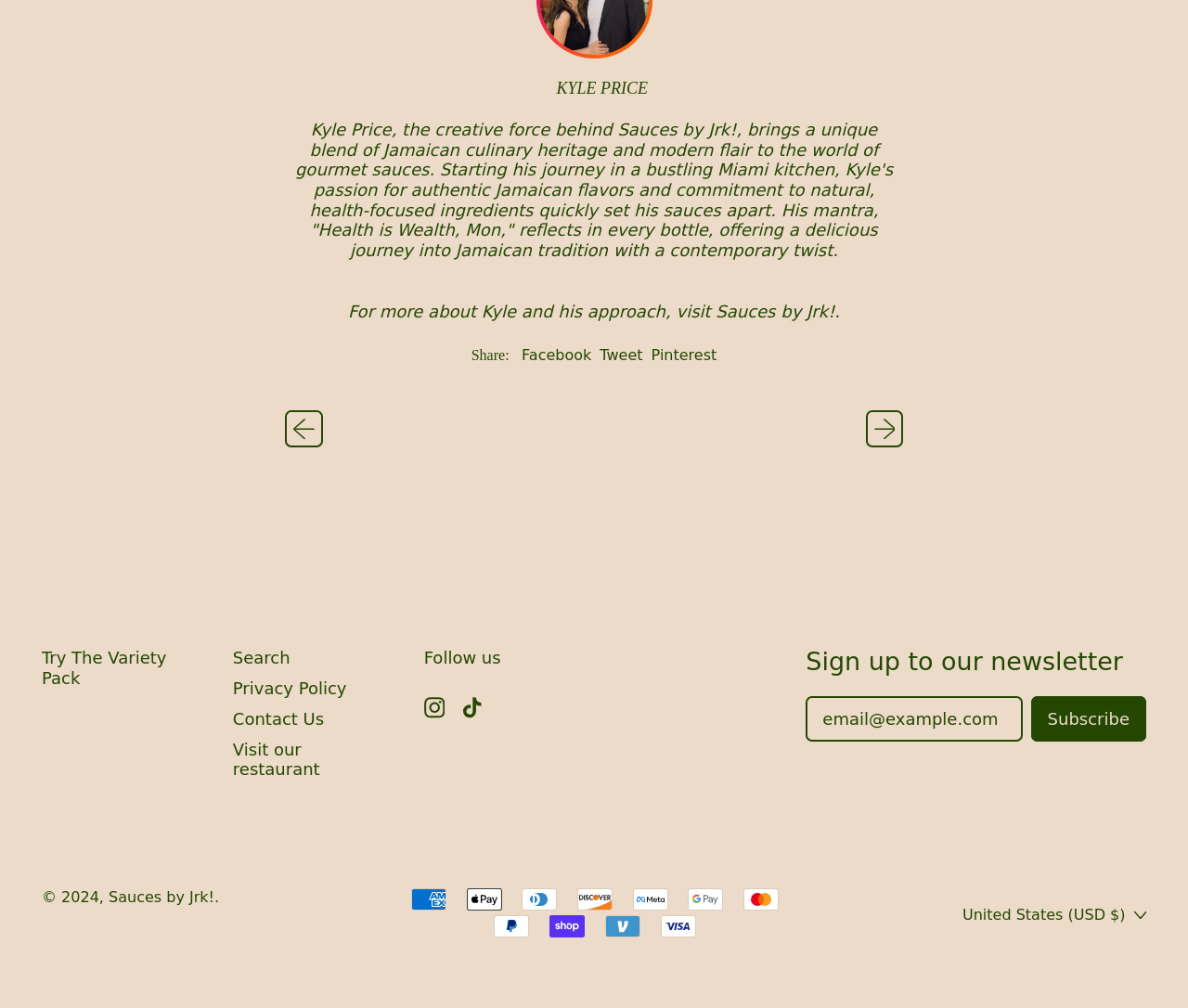Please identify the bounding box coordinates of the clickable area that will fulfill the following instruction: "Search". The coordinates should be in the format of four float numbers between 0 and 1, i.e., [left, top, right, bottom].

[0.196, 0.643, 0.244, 0.662]